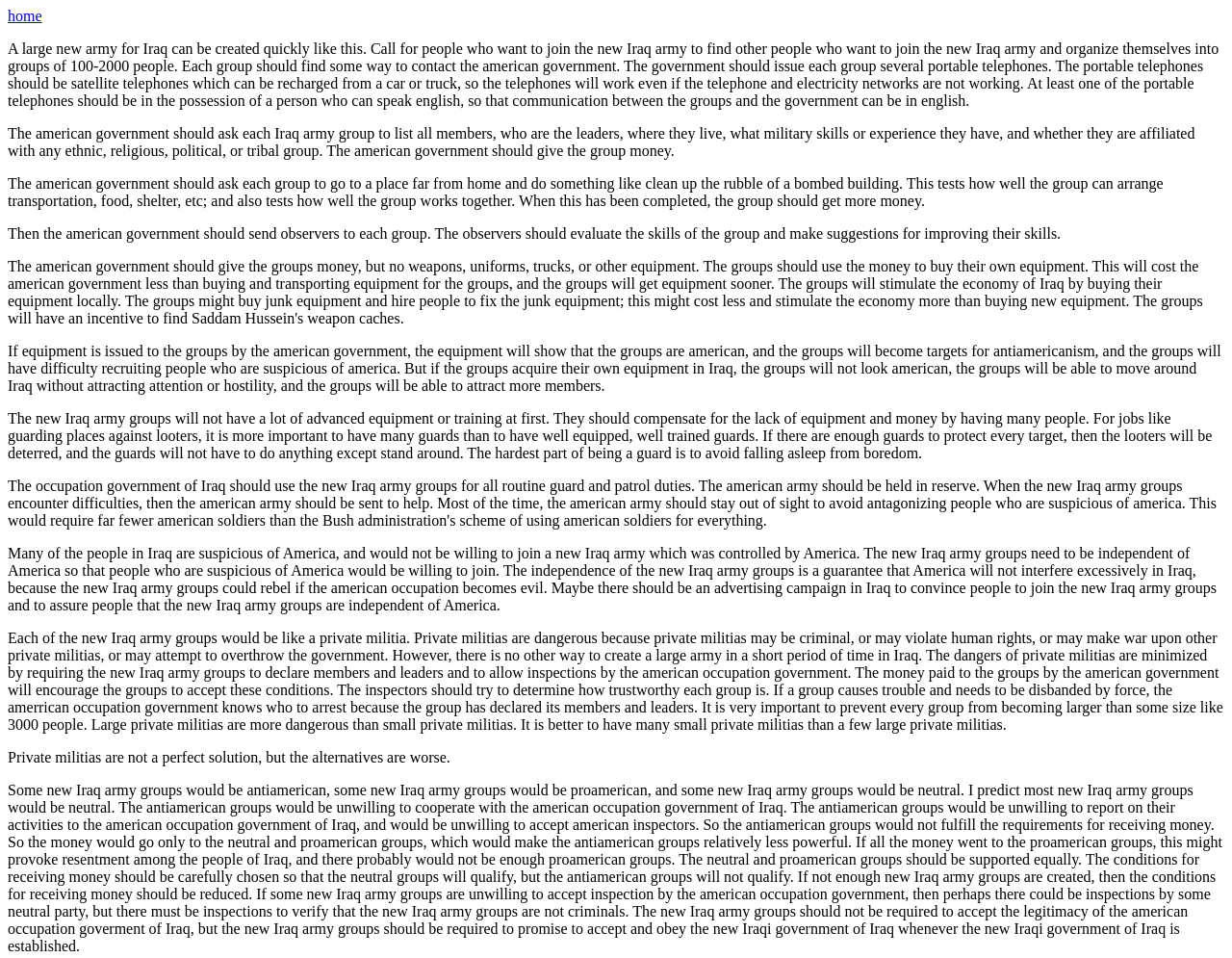Why should the new Iraq army groups acquire their own equipment in Iraq?
Using the image as a reference, give an elaborate response to the question.

The webpage suggests that if the groups acquire their own equipment in Iraq, they will not look American, and will be able to move around Iraq without attracting attention or hostility, and will be able to attract more members.